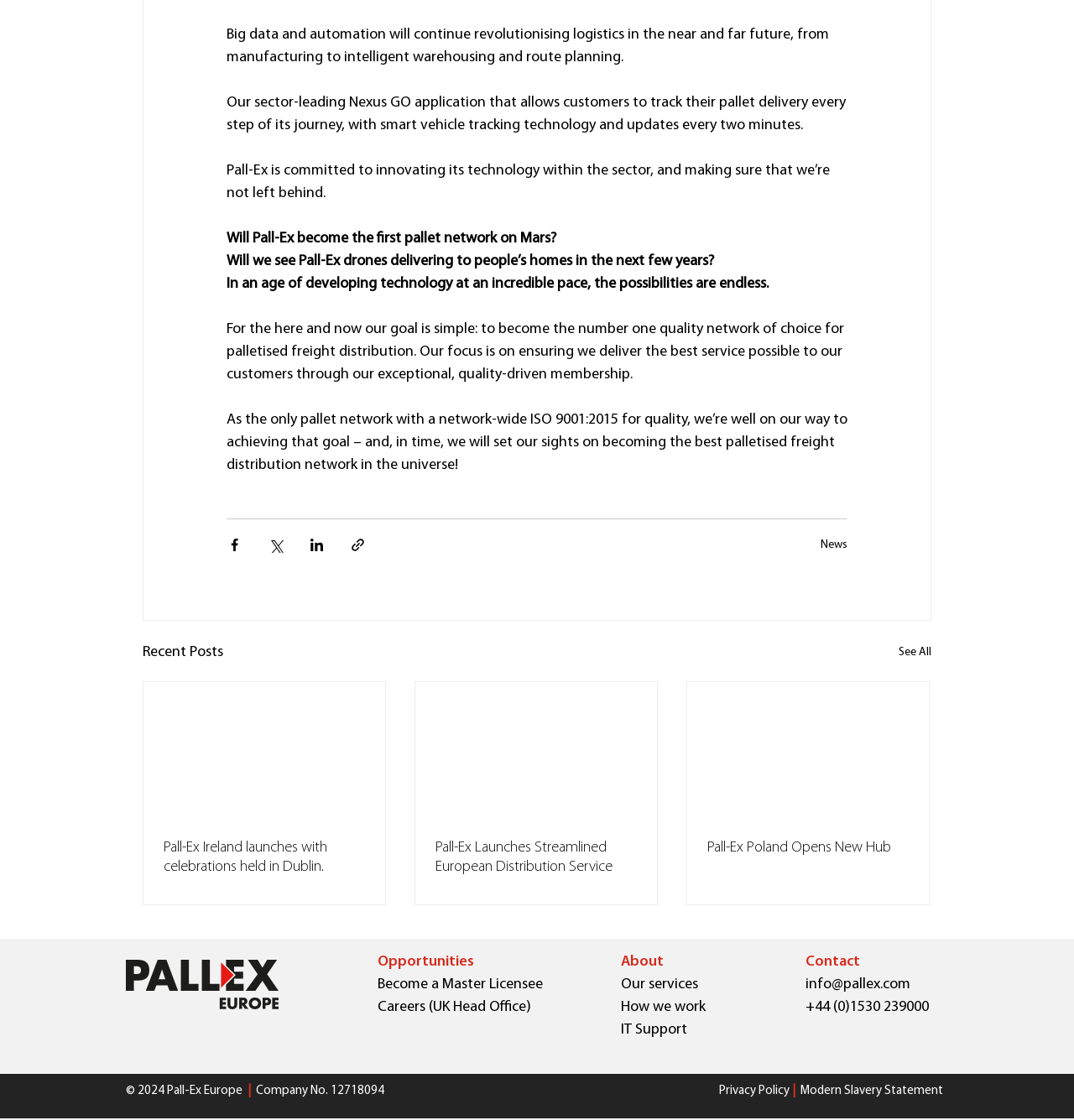Refer to the image and provide an in-depth answer to the question:
What is the location of Pall-Ex Ireland's launch celebration?

The link 'Pall-Ex Ireland launches with celebrations held in Dublin.' suggests that the launch celebration of Pall-Ex Ireland was held in Dublin.